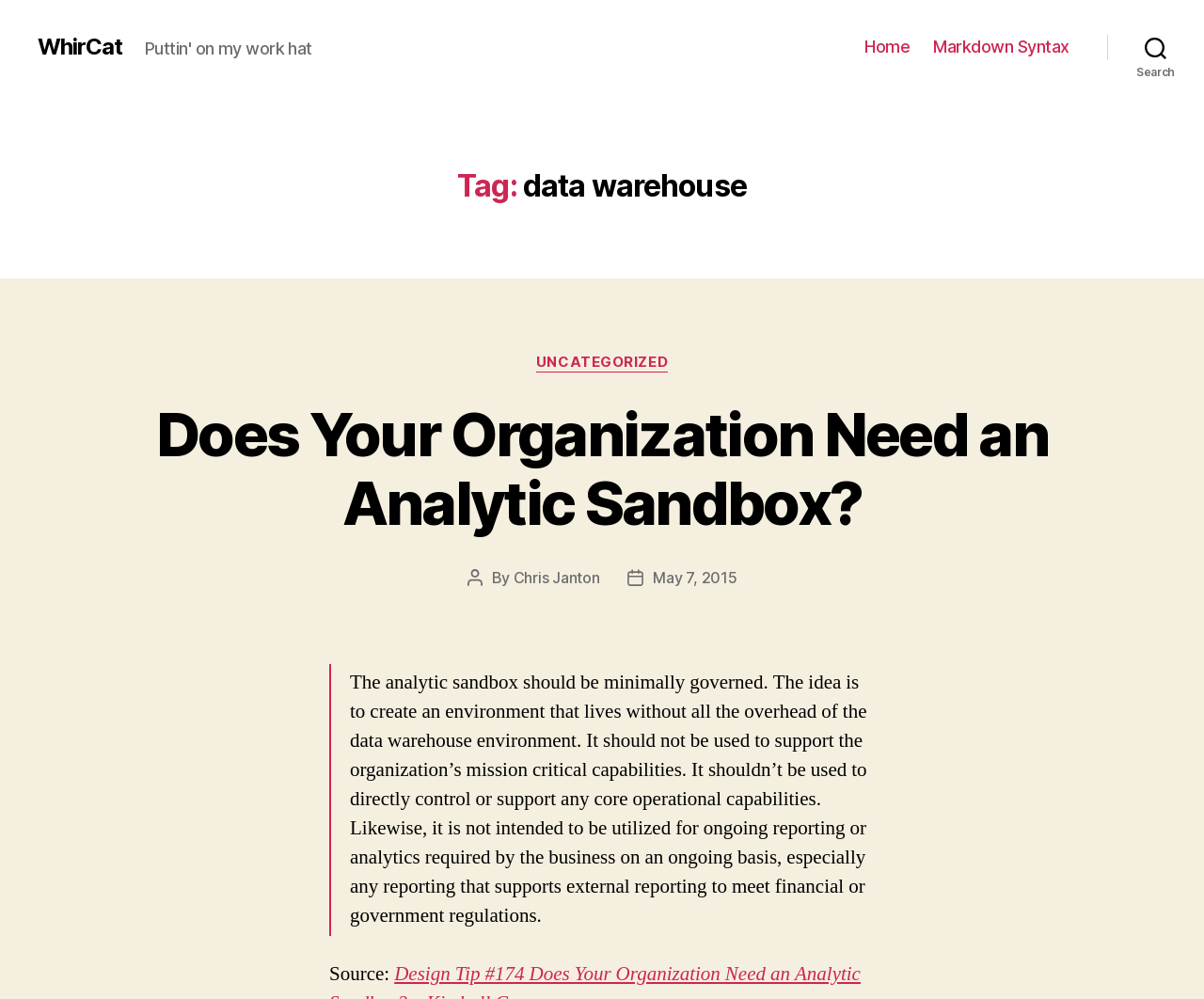Indicate the bounding box coordinates of the element that needs to be clicked to satisfy the following instruction: "search for something". The coordinates should be four float numbers between 0 and 1, i.e., [left, top, right, bottom].

[0.92, 0.026, 1.0, 0.068]